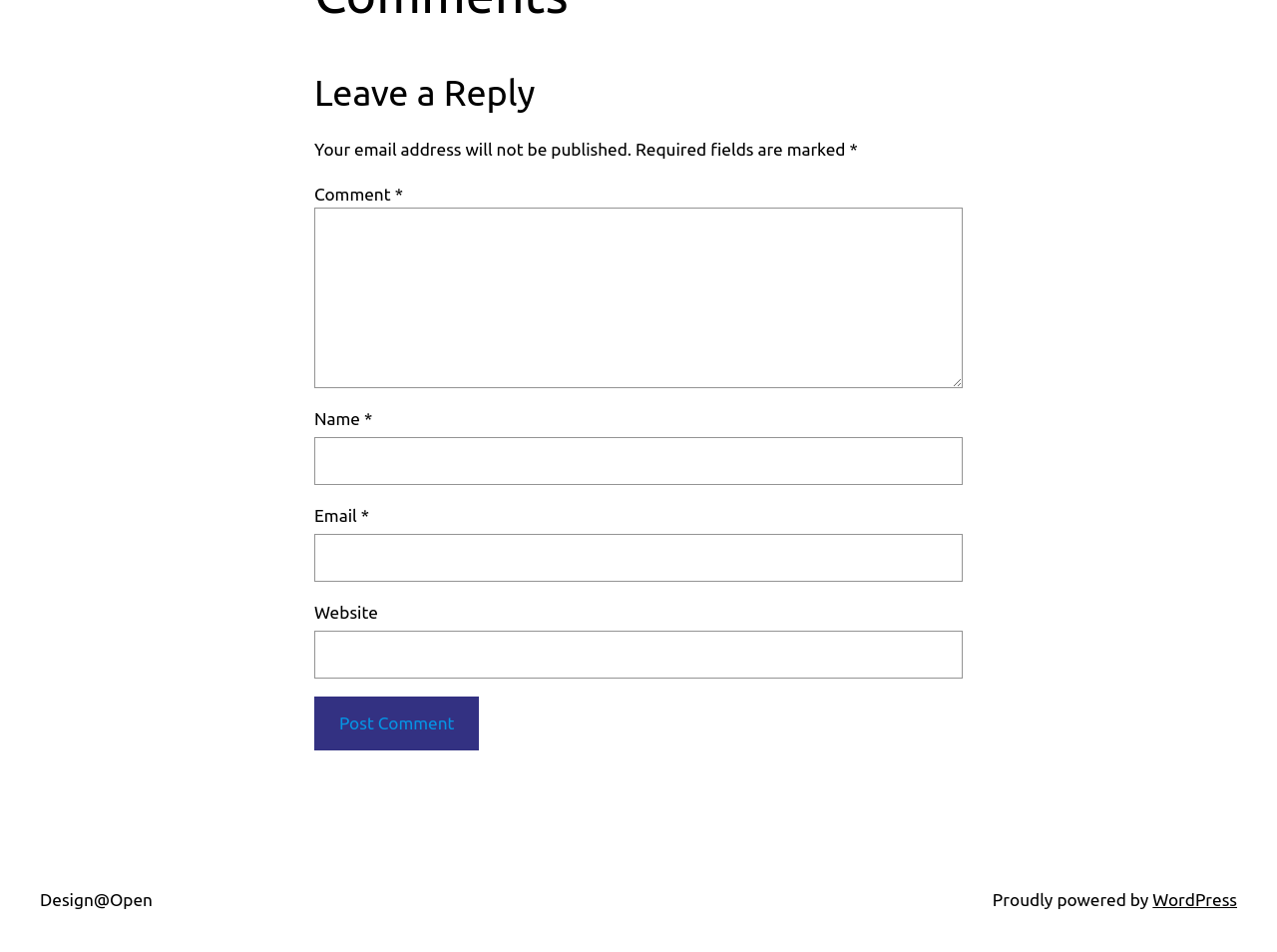What is required to leave a comment?
Answer with a single word or short phrase according to what you see in the image.

Name, email, and comment